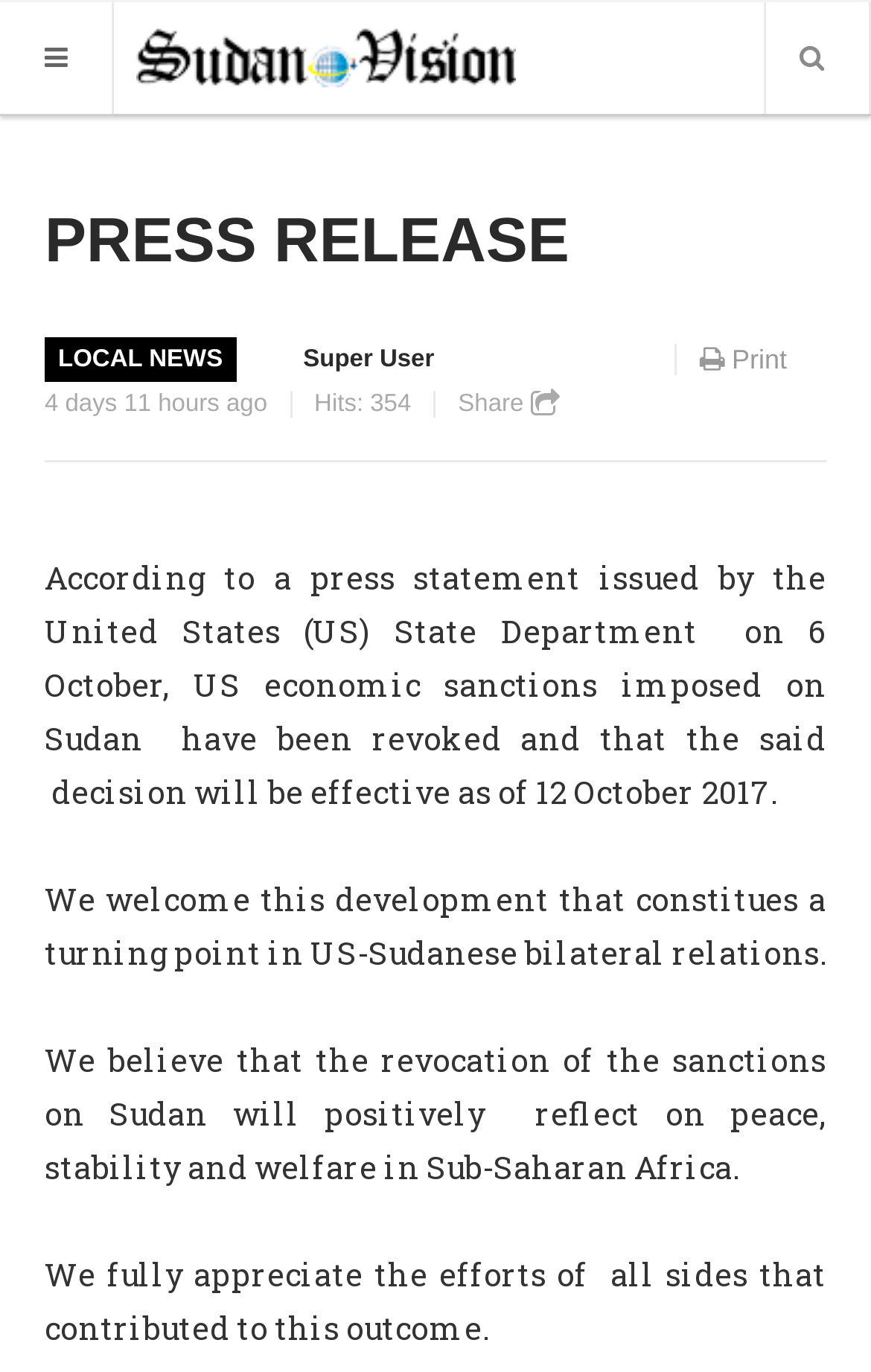Please determine the bounding box coordinates for the UI element described as: "Sudan Vision Daily".

[0.156, 0.022, 0.592, 0.058]